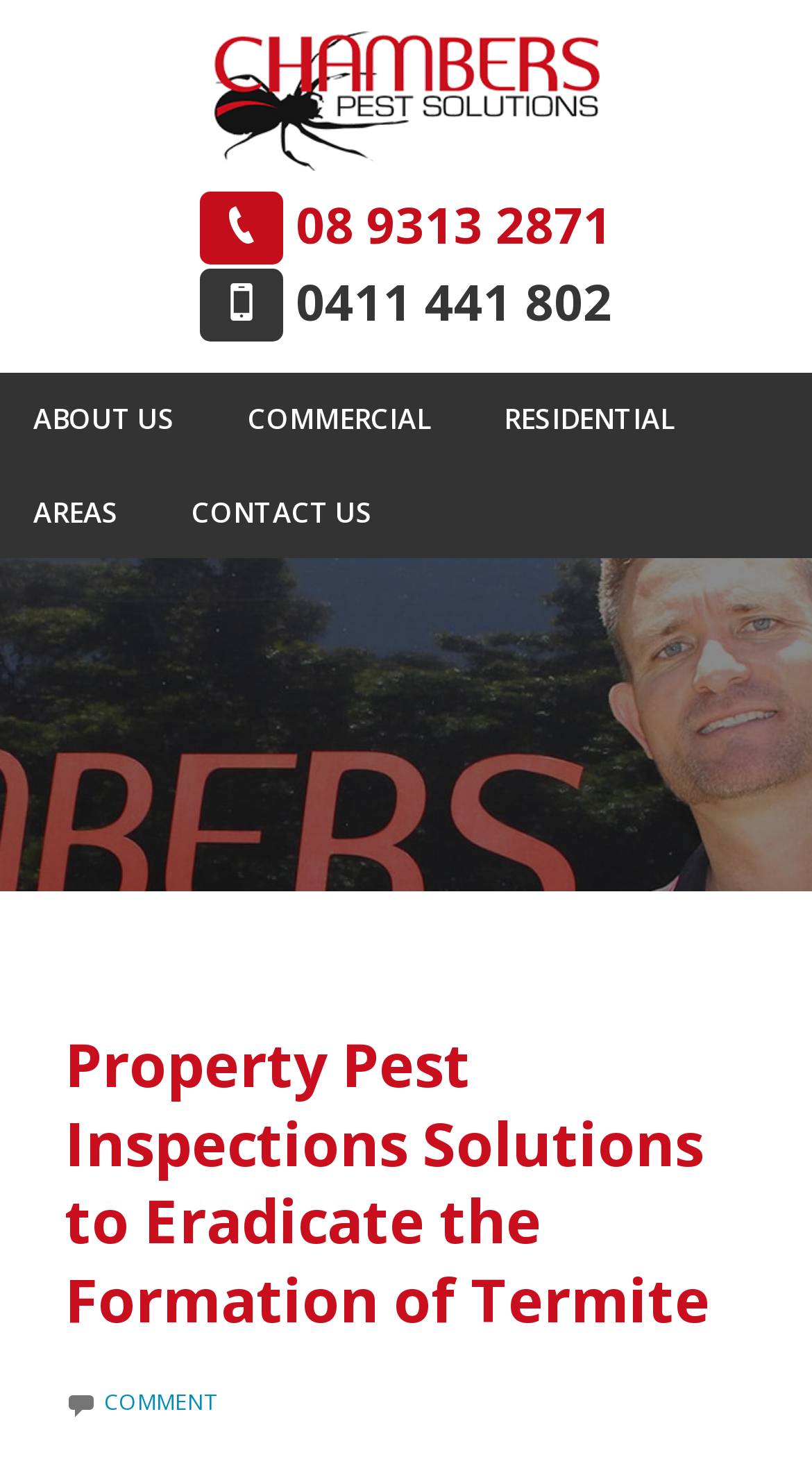Respond to the question with just a single word or phrase: 
What is the name of the pest control company?

Chambers Pest Control